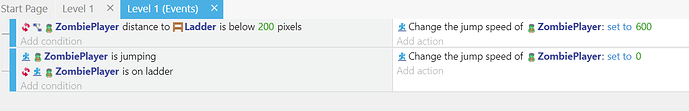What is the distance threshold for proximity to the ladder?
Please provide a comprehensive and detailed answer to the question.

The UI setup establishes a condition for the player's distance from the ladder, setting a threshold of 200 pixels for proximity, as indicated by the action that sets the jump speed to 600 when the player is not close to the ladder.